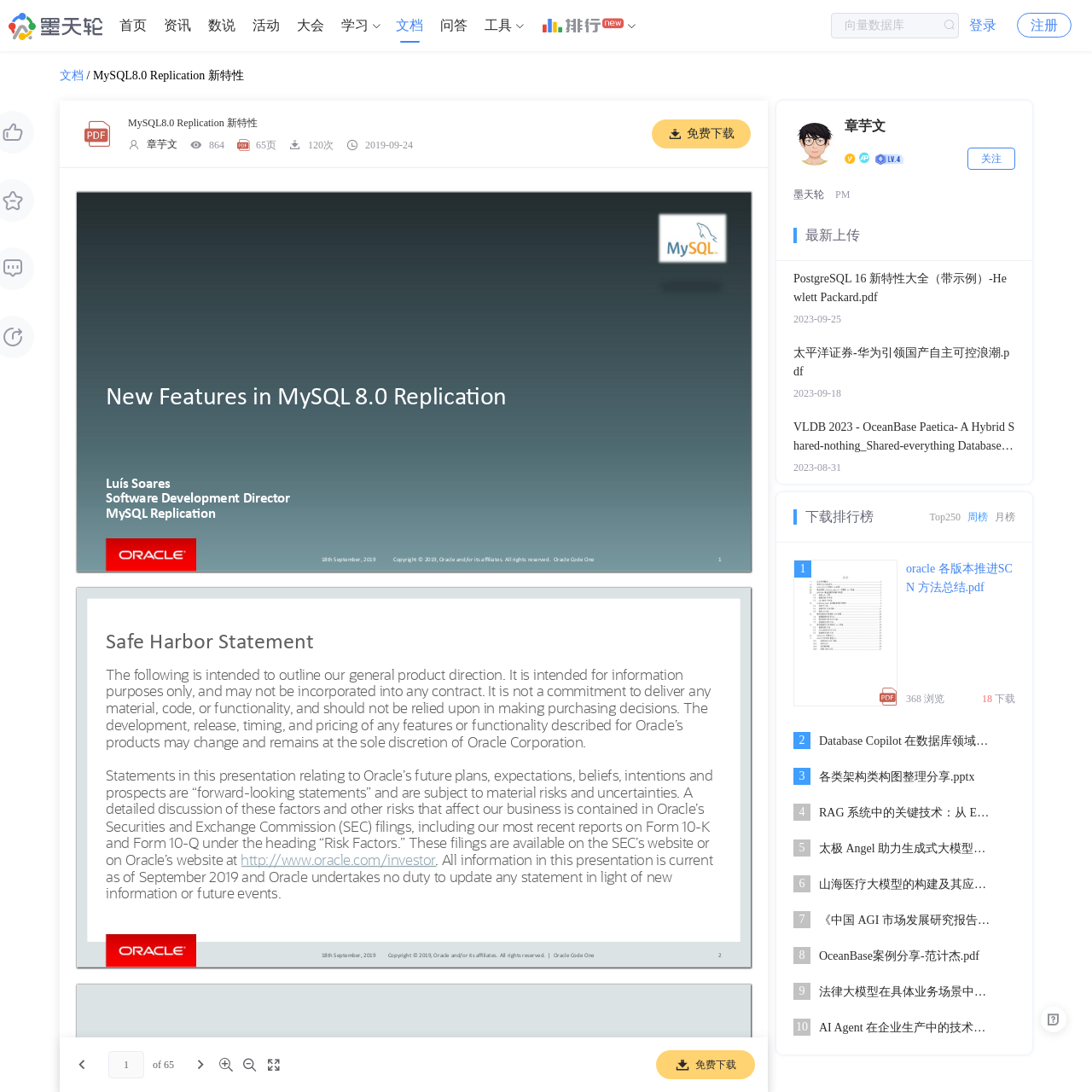How many pages does the document have?
Based on the image, please offer an in-depth response to the question.

The webpage contains a static text element '65页' which indicates the number of pages in the document.